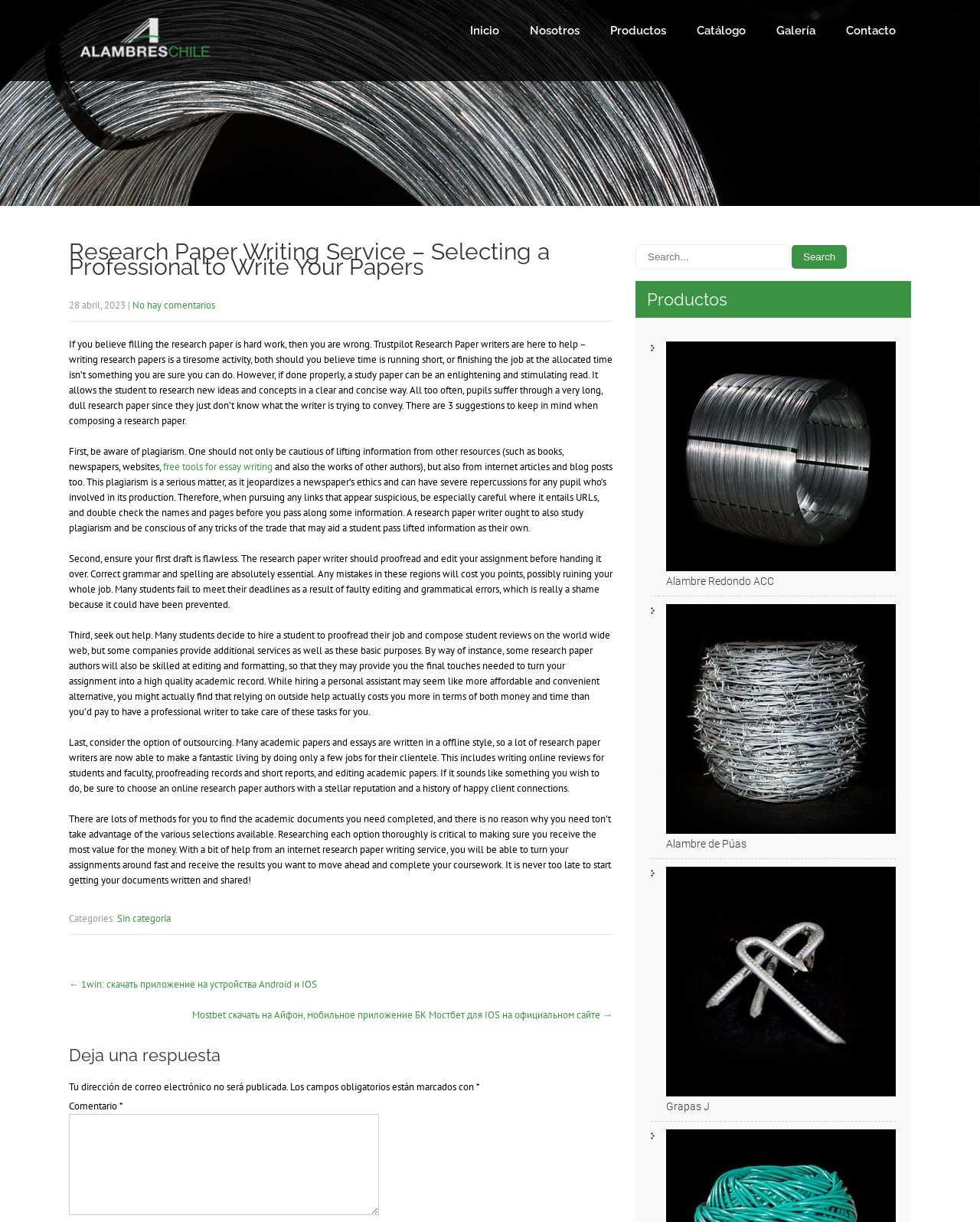What is the purpose of the search box on the webpage?
Could you give a comprehensive explanation in response to this question?

The search box on the webpage appears to be designed for searching products, as it is located near the 'Productos' heading and is surrounded by links to various products. This suggests that users can use the search box to find specific products or information related to products on the webpage.